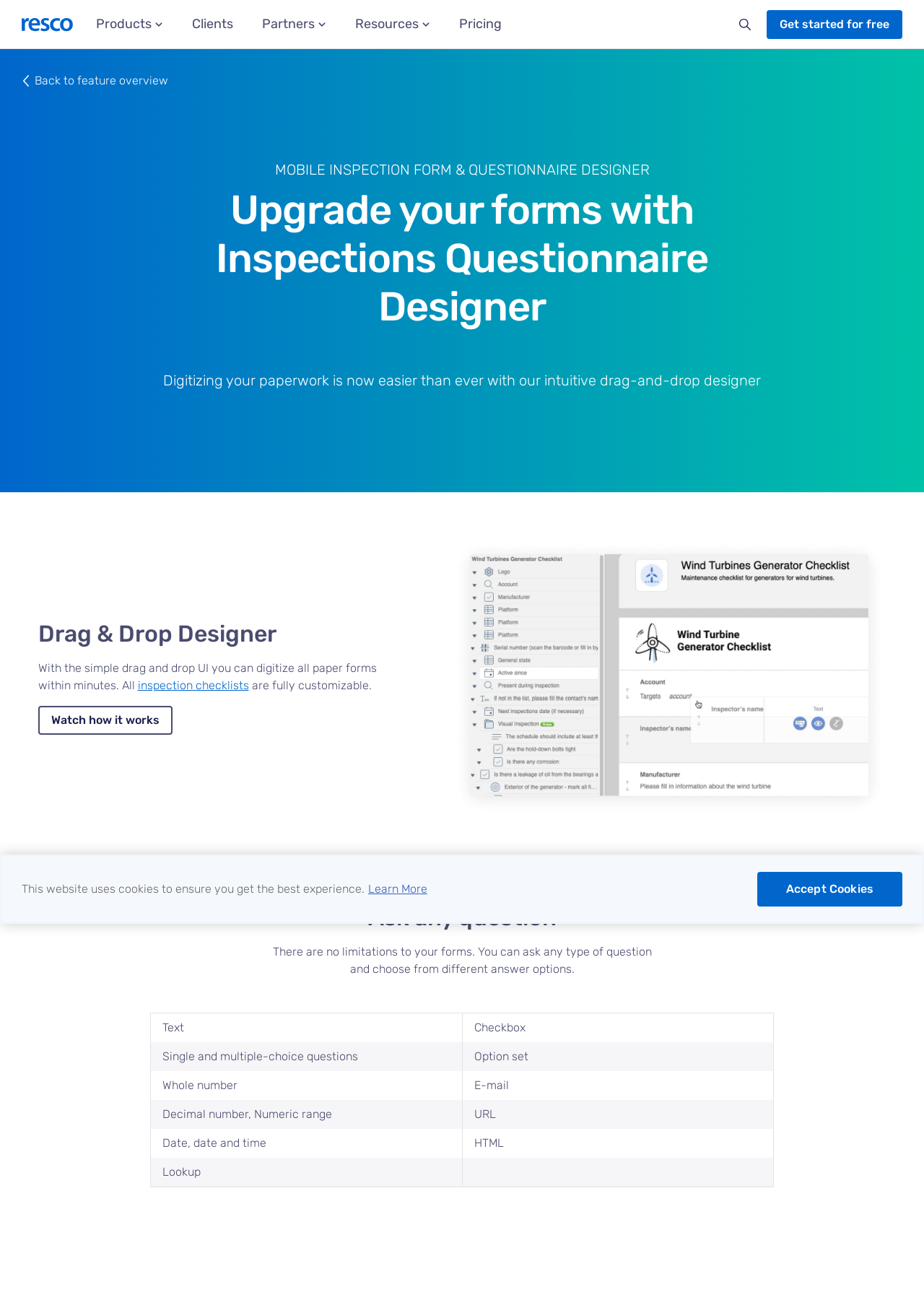Kindly provide the bounding box coordinates of the section you need to click on to fulfill the given instruction: "Click the 'Back to feature overview' link".

[0.031, 0.056, 0.182, 0.069]